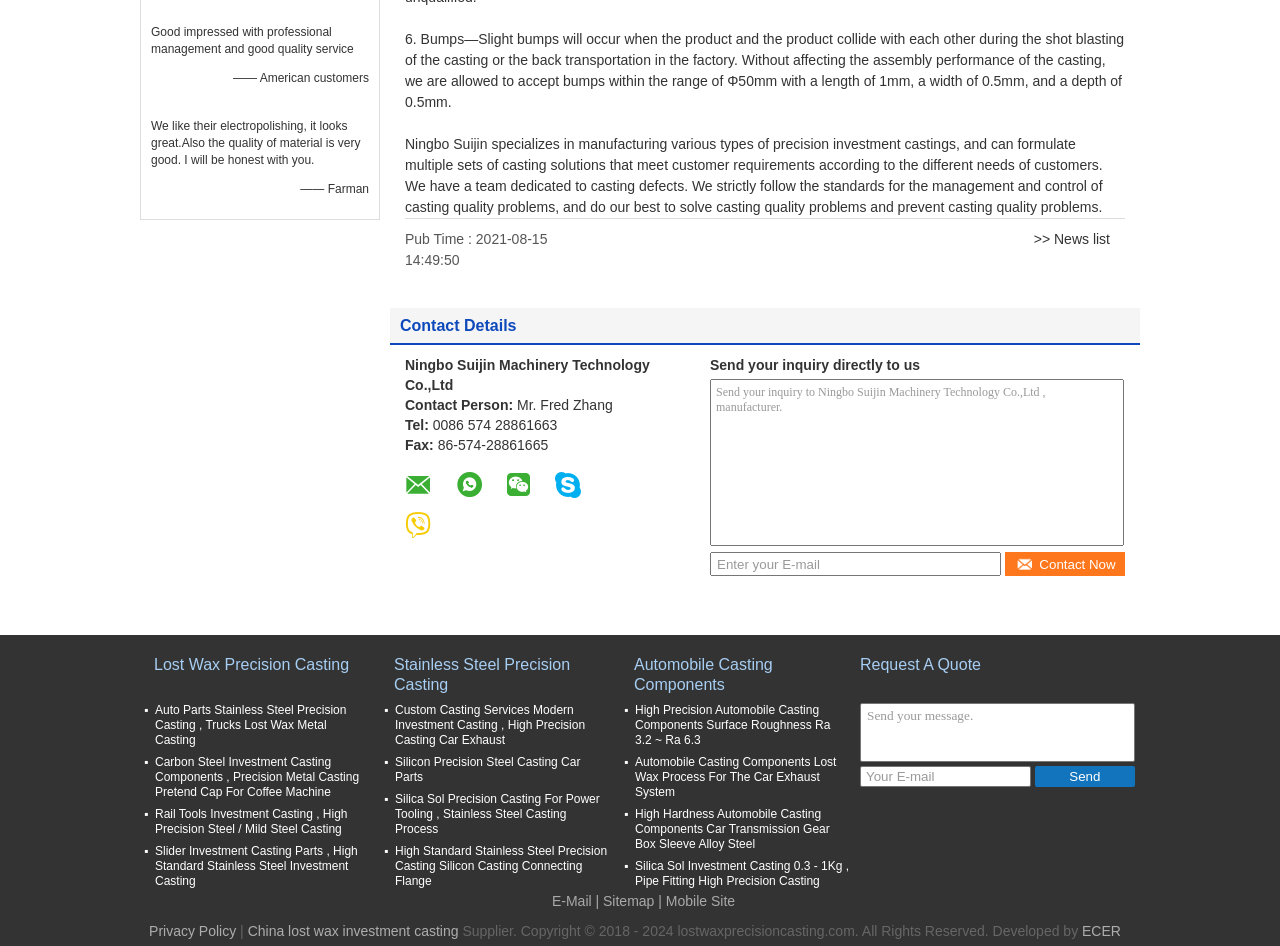How can users contact the company?
Please ensure your answer to the question is detailed and covers all necessary aspects.

I found the contact information by looking at the 'Contact Details' section, which provides an email address and phone number. This suggests that users can contact the company through these means.